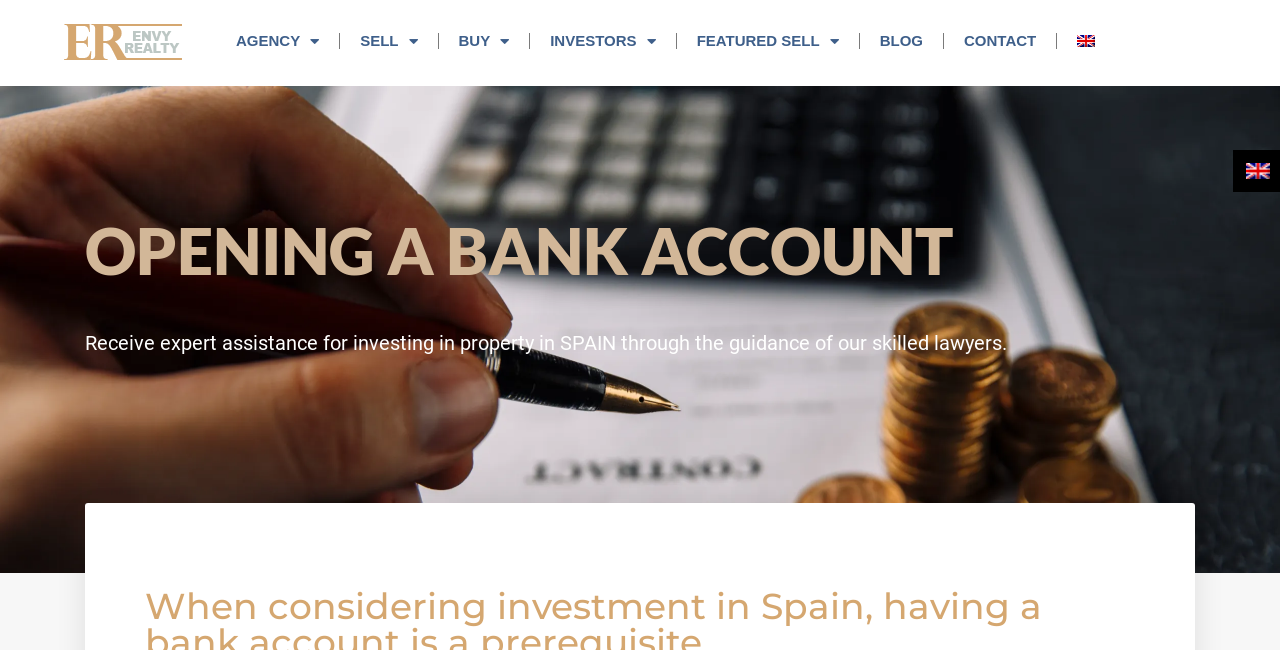Identify the bounding box of the UI component described as: "albino".

None